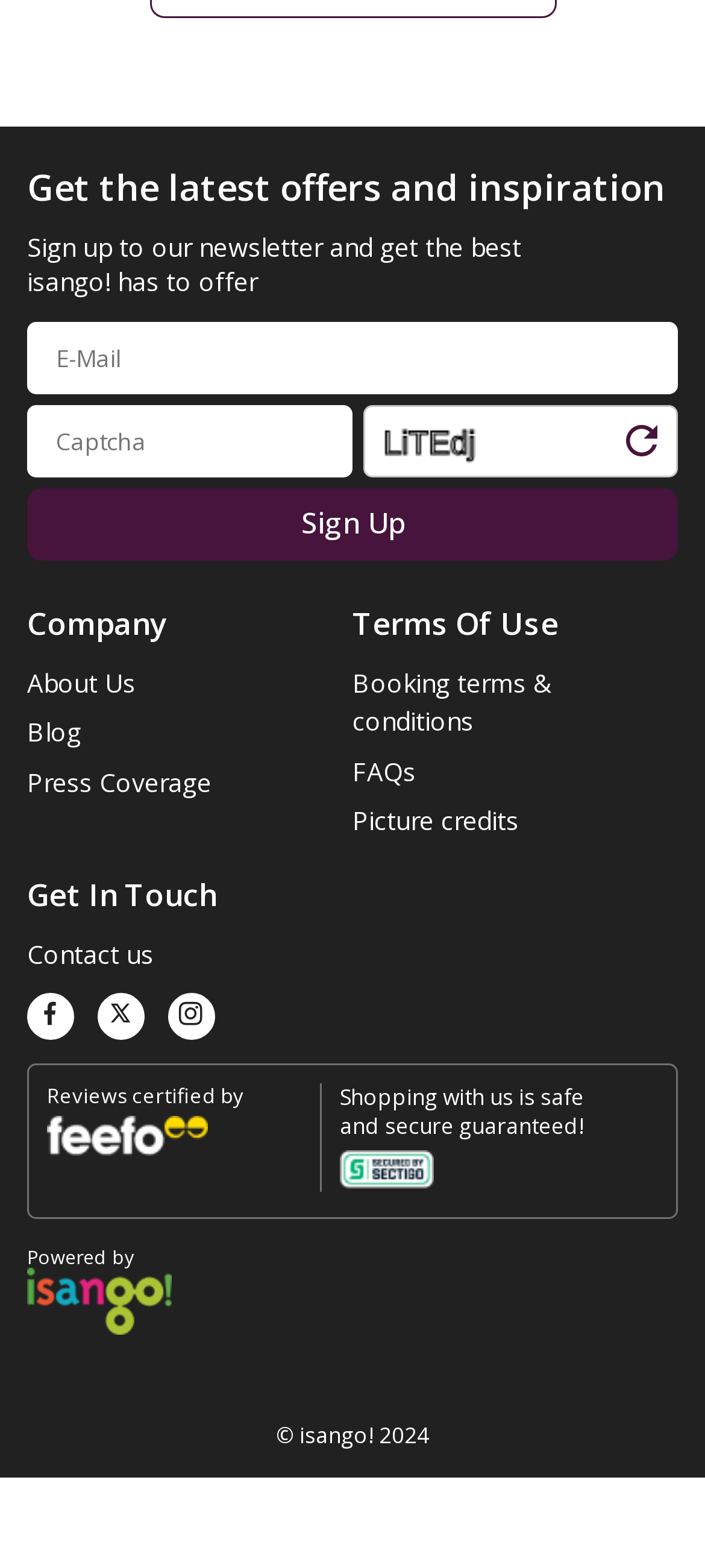Specify the bounding box coordinates of the region I need to click to perform the following instruction: "Contact us". The coordinates must be four float numbers in the range of 0 to 1, i.e., [left, top, right, bottom].

[0.038, 0.597, 0.218, 0.619]